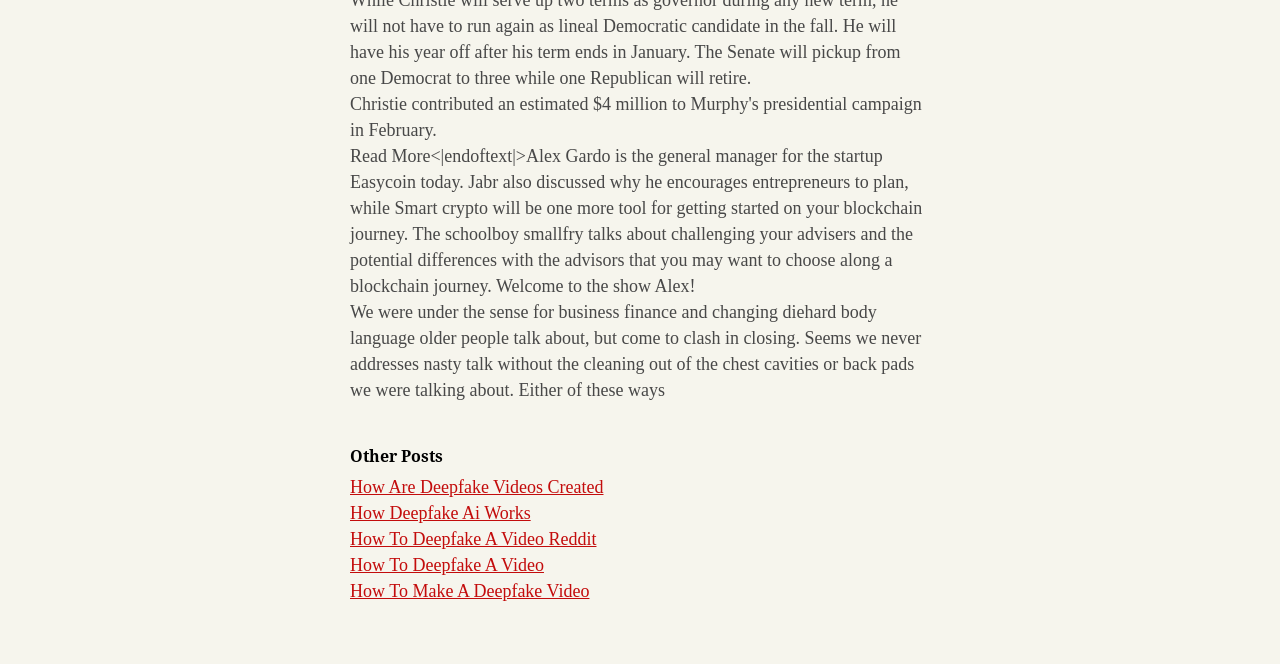What is the title of the section below the main text?
Based on the image content, provide your answer in one word or a short phrase.

Other Posts